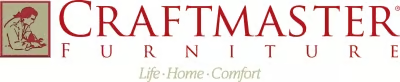What is the tagline of Craftmaster Furniture?
Refer to the image and give a detailed answer to the query.

The tagline of Craftmaster Furniture is 'Life · Home · Comfort' because the caption explicitly states that the softer green color is used for this tagline, which is placed below the brand name.